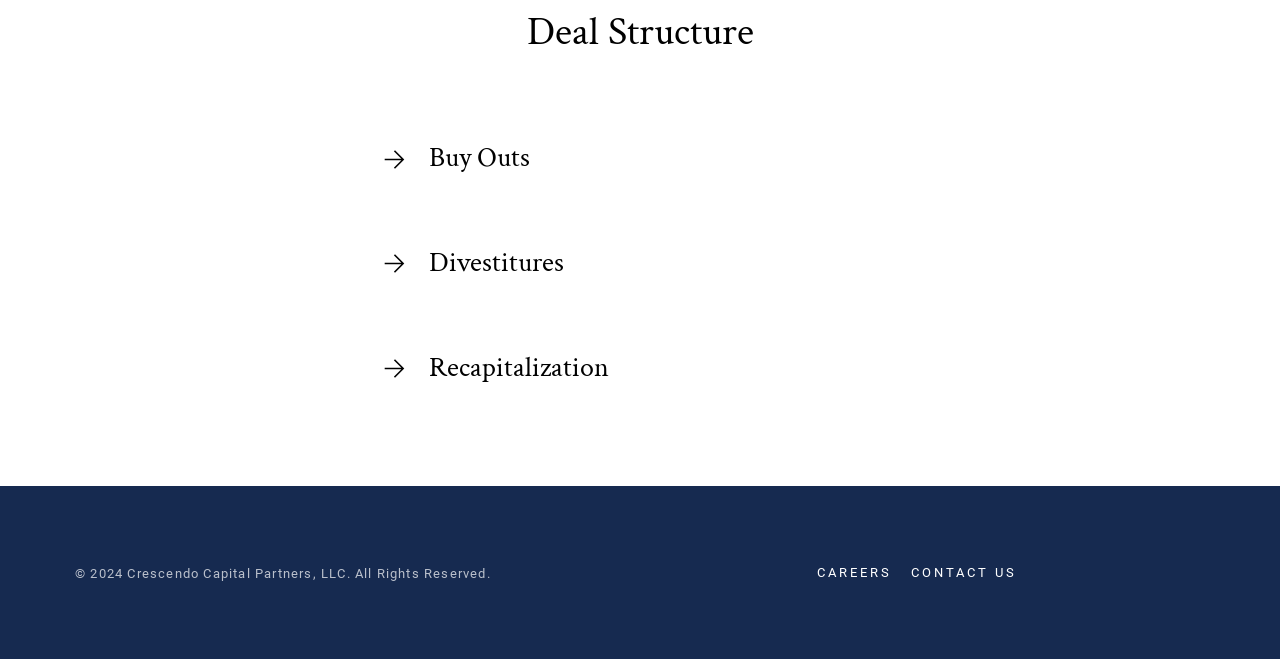How many links are there at the bottom?
Please provide a single word or phrase based on the screenshot.

3